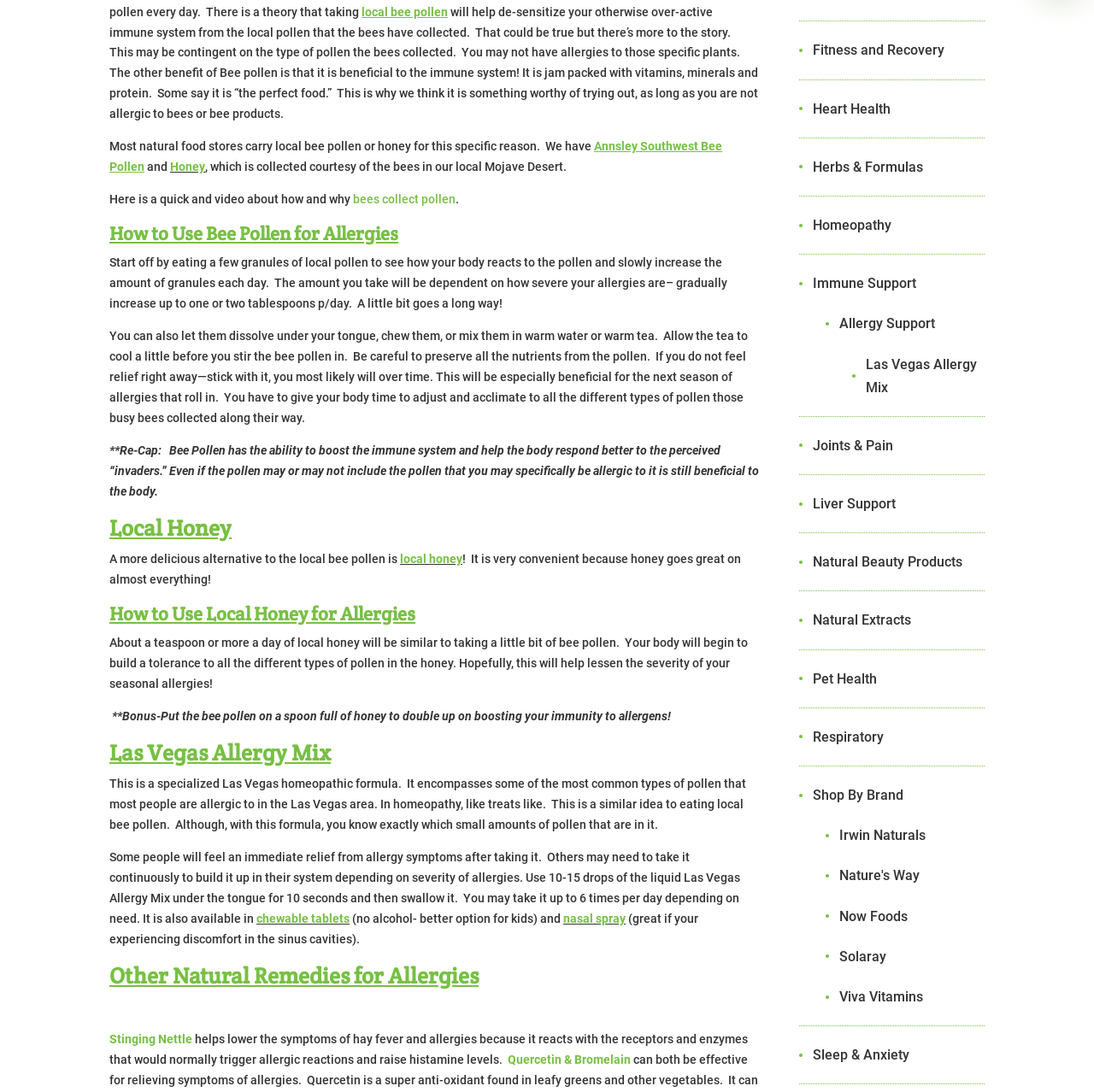Please identify the bounding box coordinates of the element that needs to be clicked to execute the following command: "learn about 'Las Vegas Allergy Mix'". Provide the bounding box using four float numbers between 0 and 1, formatted as [left, top, right, bottom].

[0.1, 0.677, 0.694, 0.709]